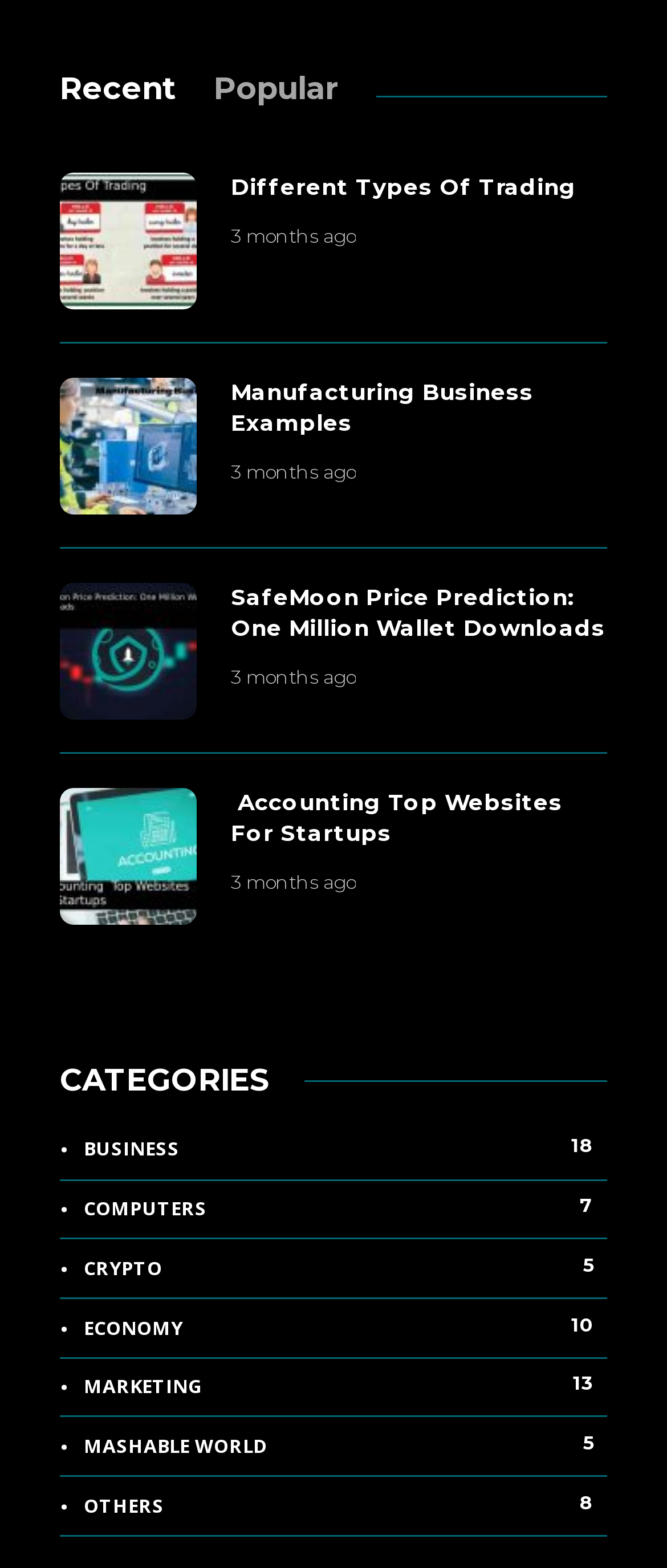Identify the bounding box coordinates of the region that needs to be clicked to carry out this instruction: "Select the Popular tab". Provide these coordinates as four float numbers ranging from 0 to 1, i.e., [left, top, right, bottom].

[0.321, 0.045, 0.508, 0.069]